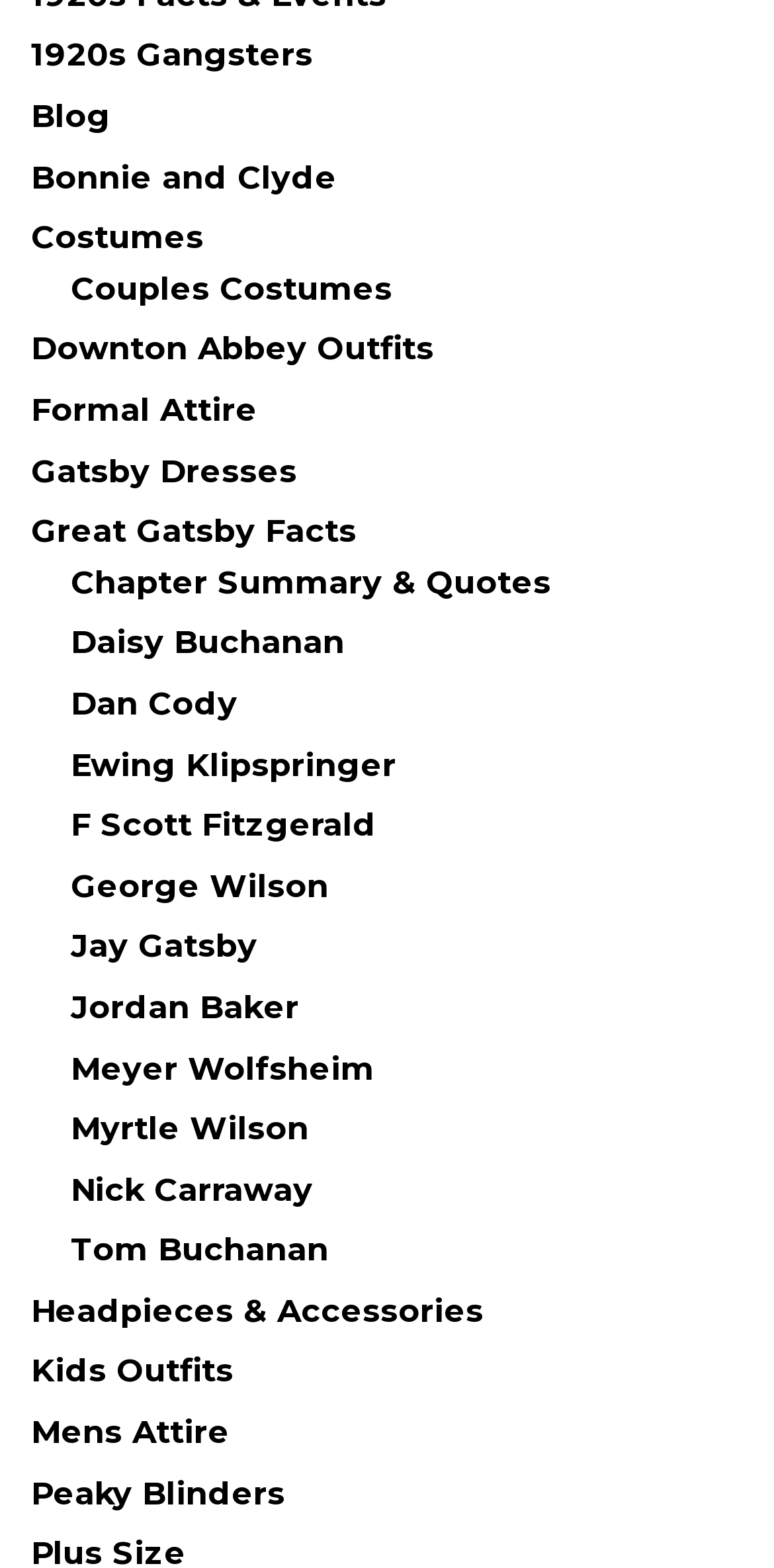What is the last costume category?
Refer to the image and provide a one-word or short phrase answer.

Peaky Blinders